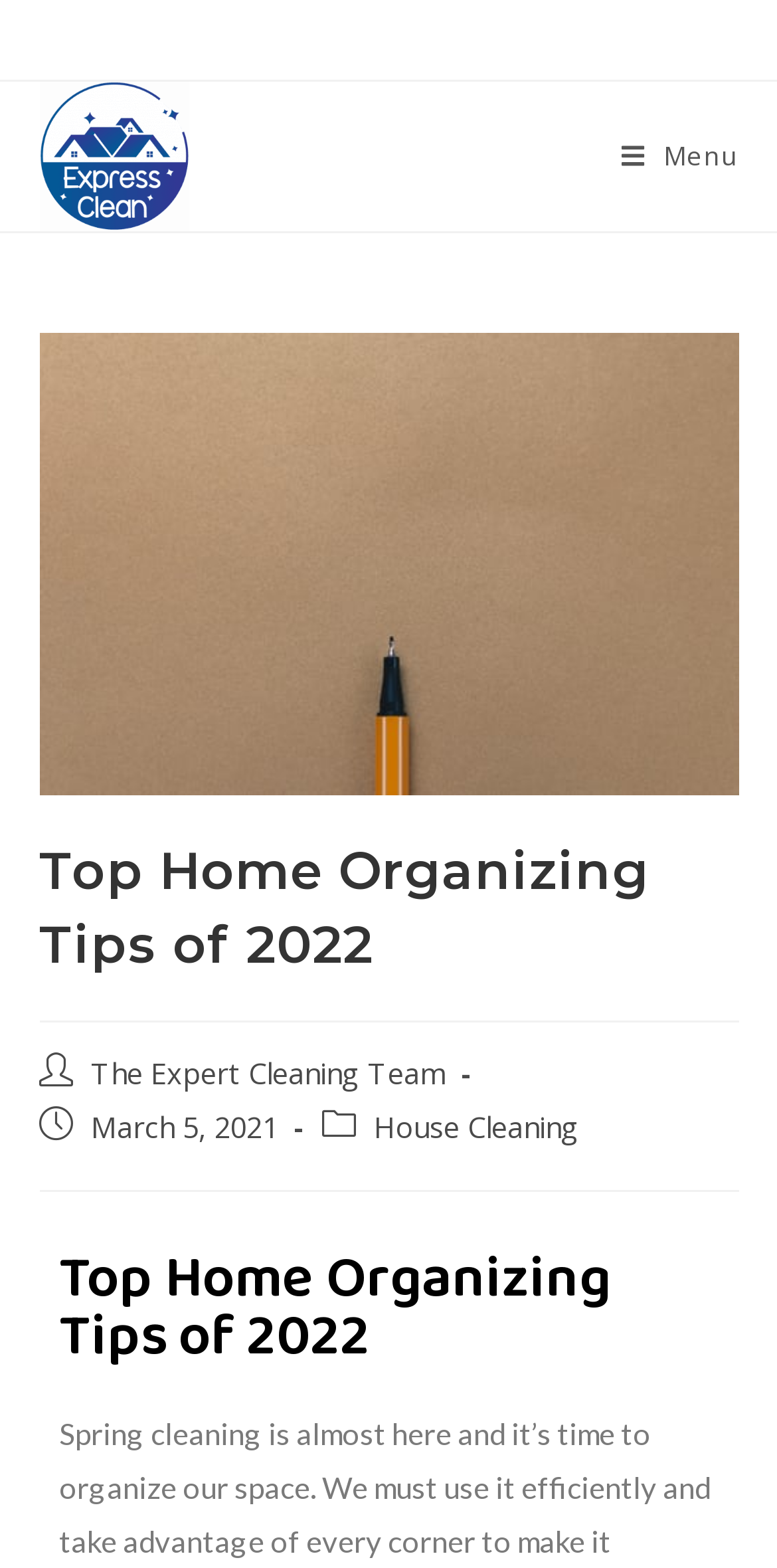Construct a comprehensive caption that outlines the webpage's structure and content.

The webpage is about home organizing tips, specifically focusing on the top tips for 2022. At the top-left corner, there is a logo image with a link to the website's homepage. 

On the top-right corner, there is a mobile menu link with an image that indicates the current page being viewed. Below this, there is a large heading that reads "Top Home Organizing Tips of 2022", which is the main title of the webpage.

Underneath the main title, there are three links: "The Expert Cleaning Team", "House Cleaning", and a date "March 5, 2021". These links are positioned horizontally, with the date being the shortest and placed in between the two links.

Further down the page, there is another heading that repeats the main title "Top Home Organizing Tips of 2022". This heading is centered on the page and seems to be a subheading or a separator for the content that follows.